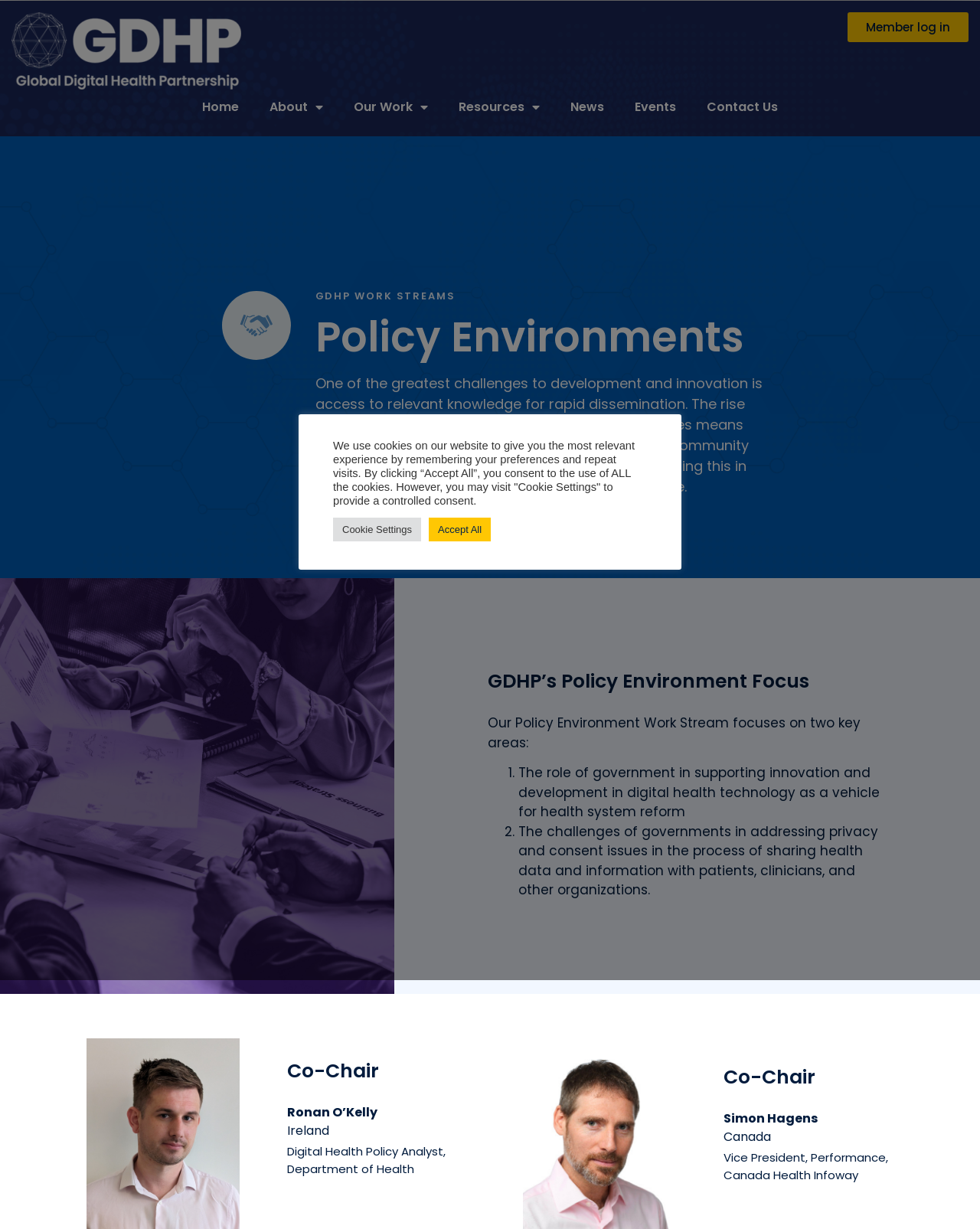Explain the webpage in detail, including its primary components.

The webpage is about the Global Digital Health Partnership (GDHP) and its work streams, specifically focusing on Policy Environments. At the top of the page, there is a navigation menu with links to "Member log in", "Home", "About", "Our Work", "Resources", "News", "Events", and "Contact Us". 

Below the navigation menu, there is an image on the left side, and to its right, there are three headings: "GDHP WORK STREAMS", "Policy Environments", and a paragraph of text describing the challenges of development and innovation in accessing relevant knowledge. 

Further down, there is a heading "GDHP’s Policy Environment Focus" followed by a paragraph of text explaining the focus of the Policy Environment Work Stream. Below this, there is a list with two items, each describing a key area of focus for the work stream. 

On the bottom left of the page, there is a section with a heading "Co-Chair" and information about Ronan O’Kelly, including his title and organization. On the bottom right, there is another "Co-Chair" section with information about Simon Hagens. 

At the very bottom of the page, there is a notice about the use of cookies on the website, with buttons to "Accept All" or visit "Cookie Settings" to provide controlled consent.